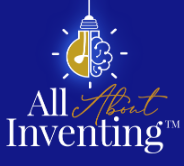Answer the question below with a single word or a brief phrase: 
What symbolizes intelligence and creativity in the logo?

Brain